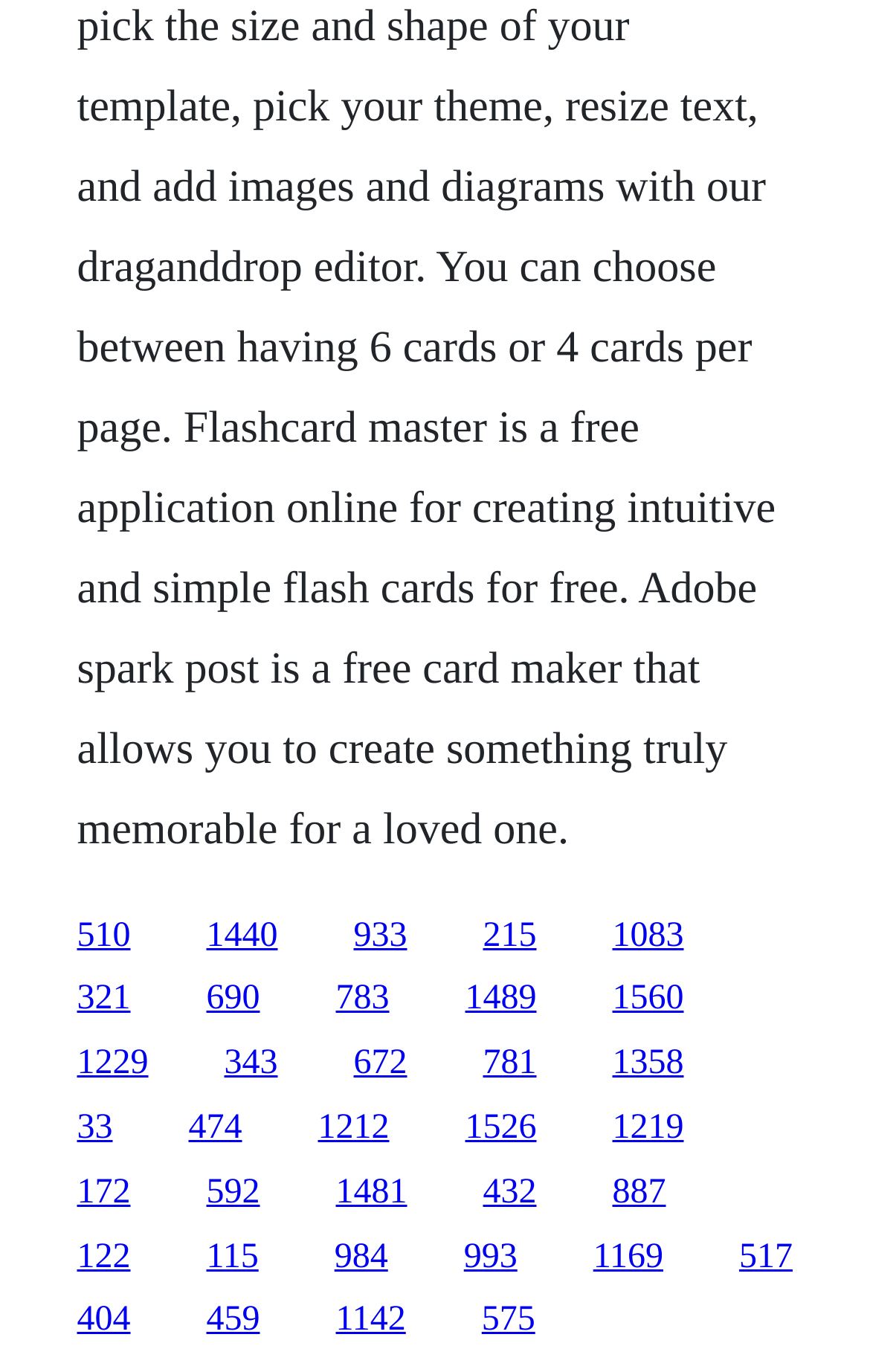Show me the bounding box coordinates of the clickable region to achieve the task as per the instruction: "click the first link".

[0.088, 0.668, 0.15, 0.695]